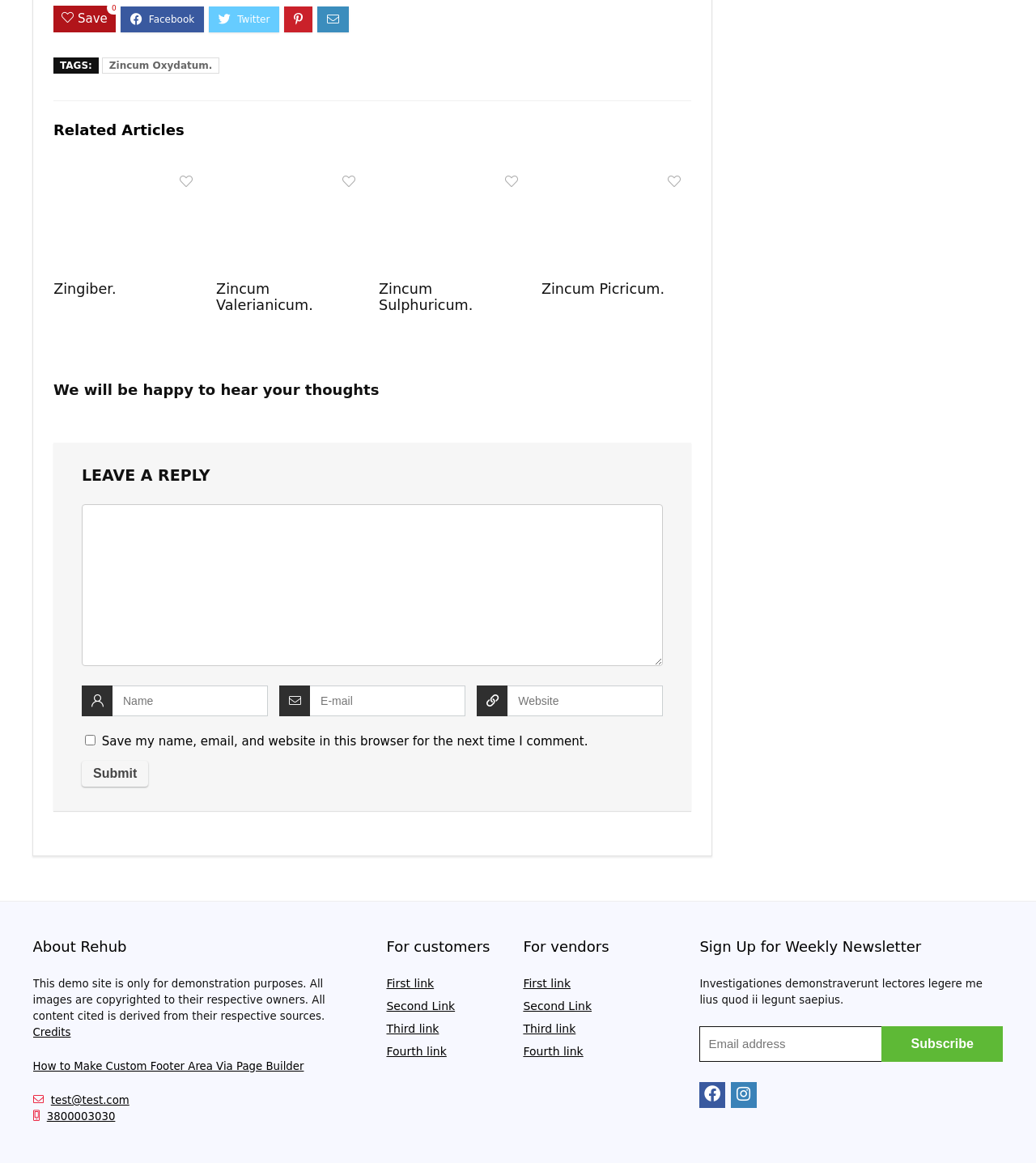Highlight the bounding box coordinates of the element that should be clicked to carry out the following instruction: "Click the 'Submit' button". The coordinates must be given as four float numbers ranging from 0 to 1, i.e., [left, top, right, bottom].

[0.079, 0.654, 0.143, 0.676]